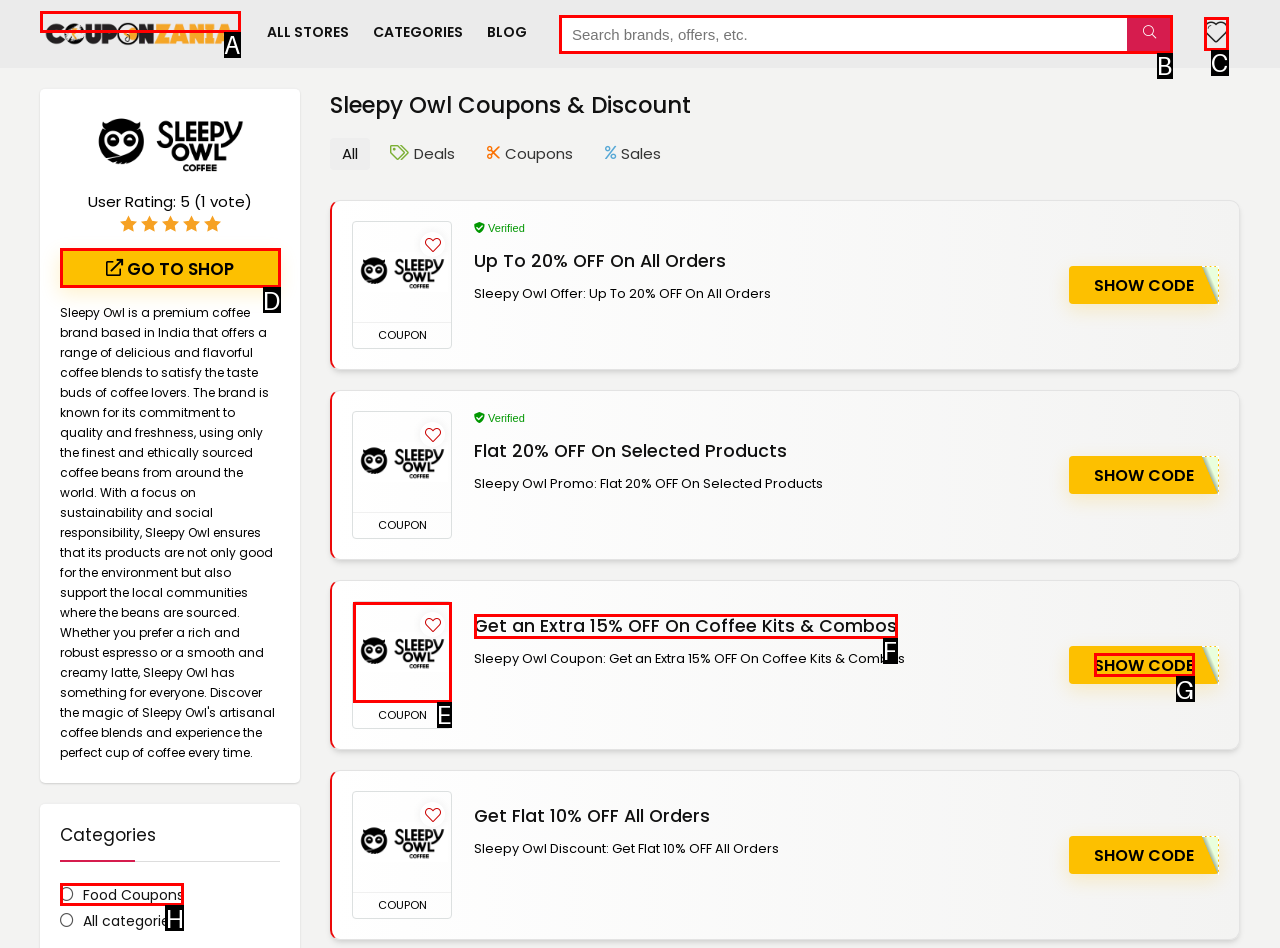Given the instruction: Show code for Sleepy Owl Coupon: Get an Extra 15% OFF On Coffee Kits & Combos, which HTML element should you click on?
Answer with the letter that corresponds to the correct option from the choices available.

G